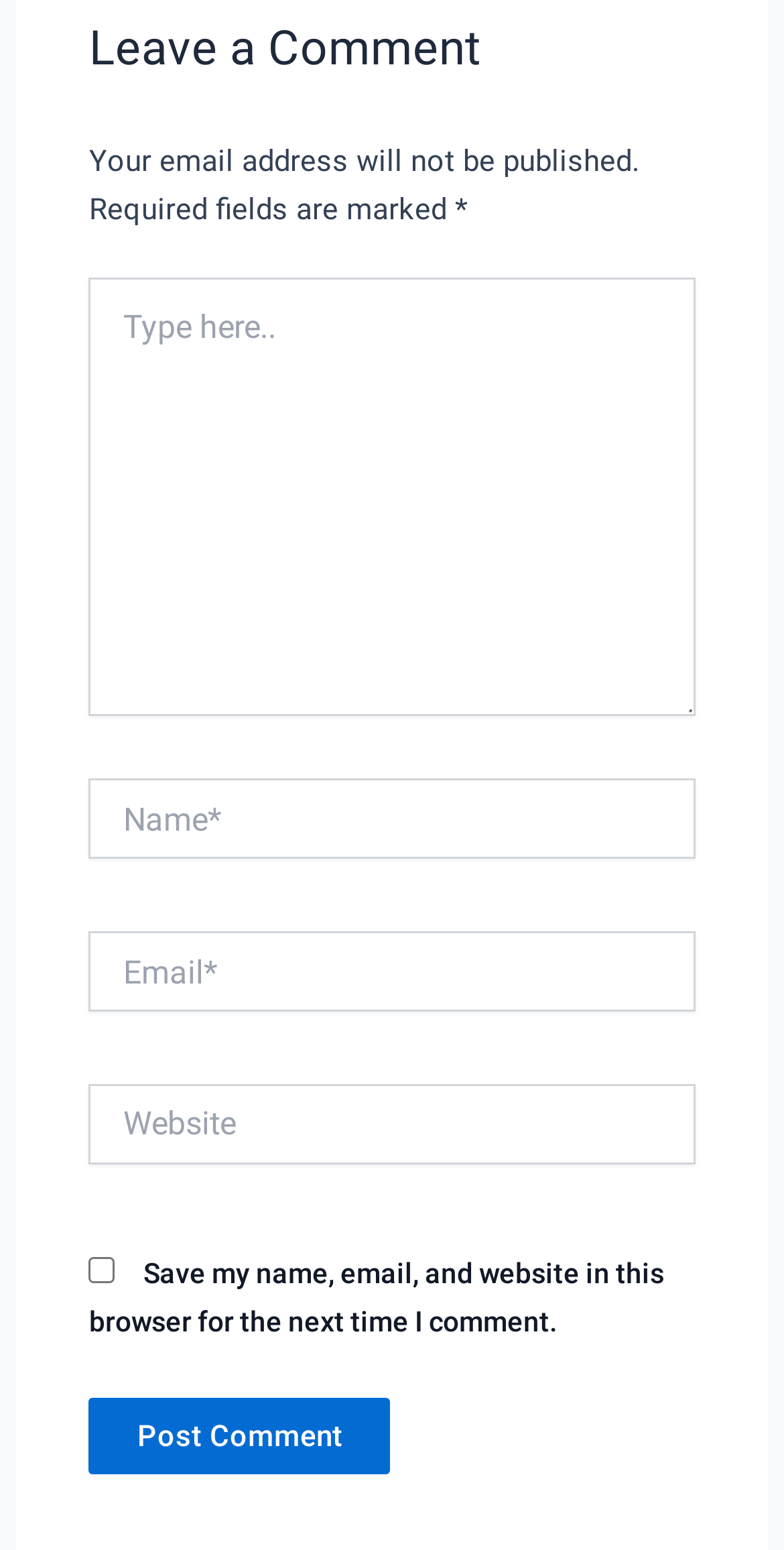How many textboxes are there in the form?
Please provide a single word or phrase as the answer based on the screenshot.

4